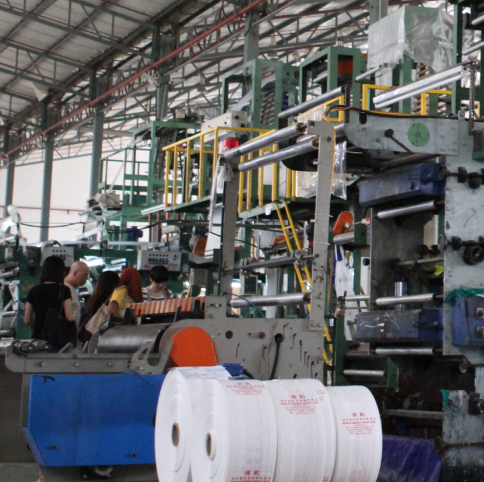What is the primary focus of the manufacturing facility?
Analyze the screenshot and provide a detailed answer to the question.

The caption clearly indicates that the manufacturing facility is specifically focused on the production of plastic bags and food packaging, which is evident from the raw materials and machinery used in the process.